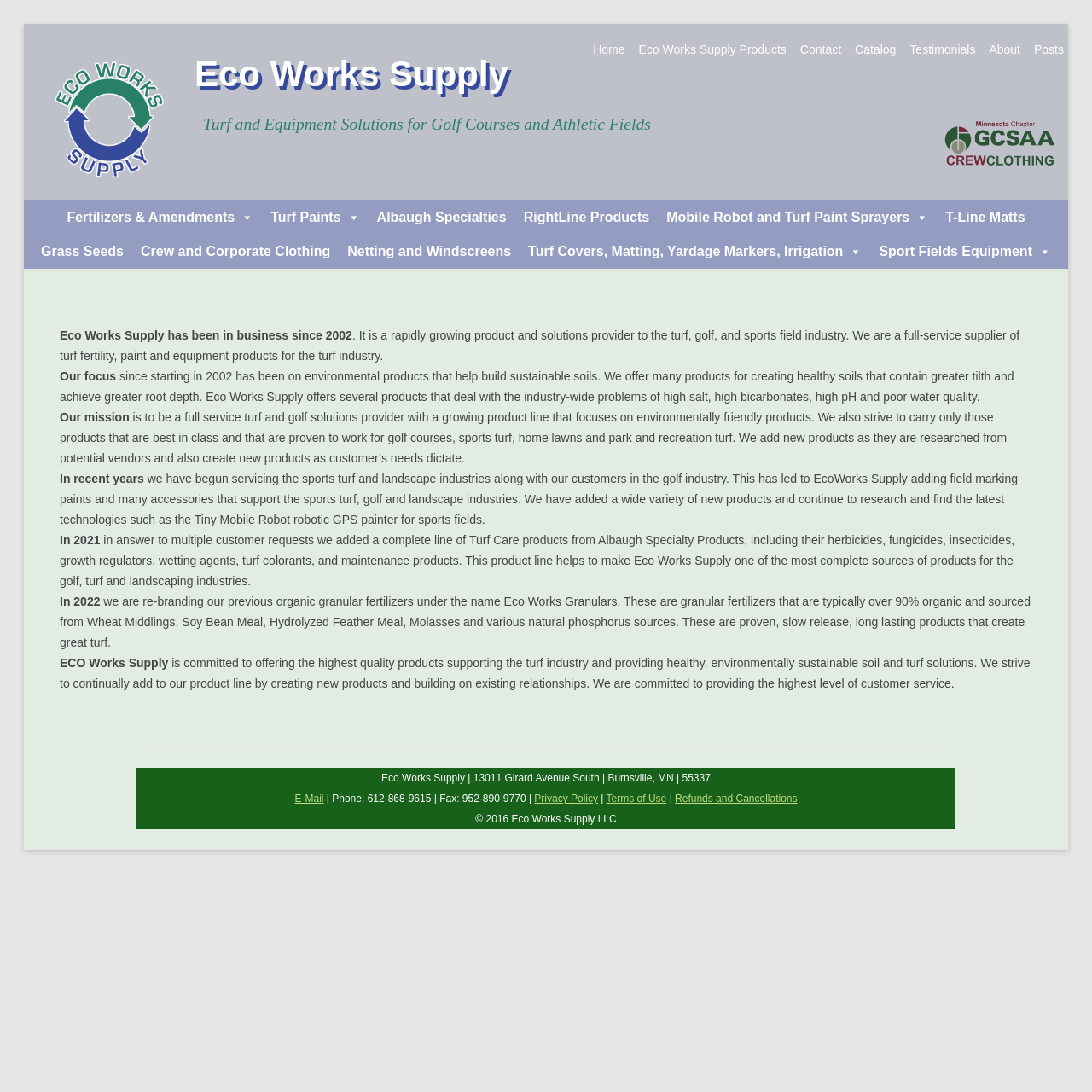Extract the bounding box of the UI element described as: "Crew and Corporate Clothing".

[0.121, 0.215, 0.31, 0.246]